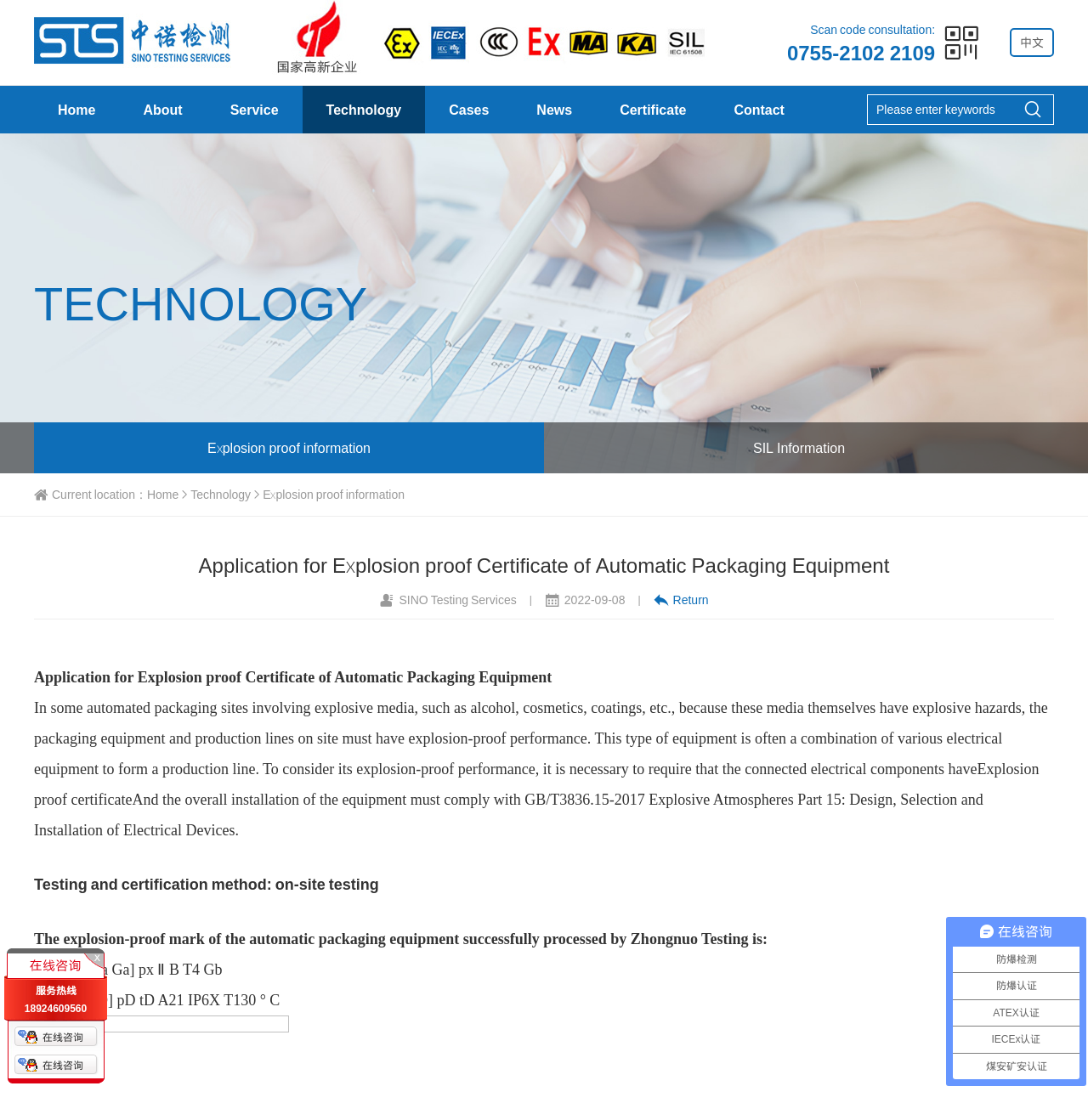Find the bounding box of the element with the following description: "alt="点击这里给我发消息" title="点击这里给我发消息"". The coordinates must be four float numbers between 0 and 1, formatted as [left, top, right, bottom].

[0.012, 0.919, 0.039, 0.931]